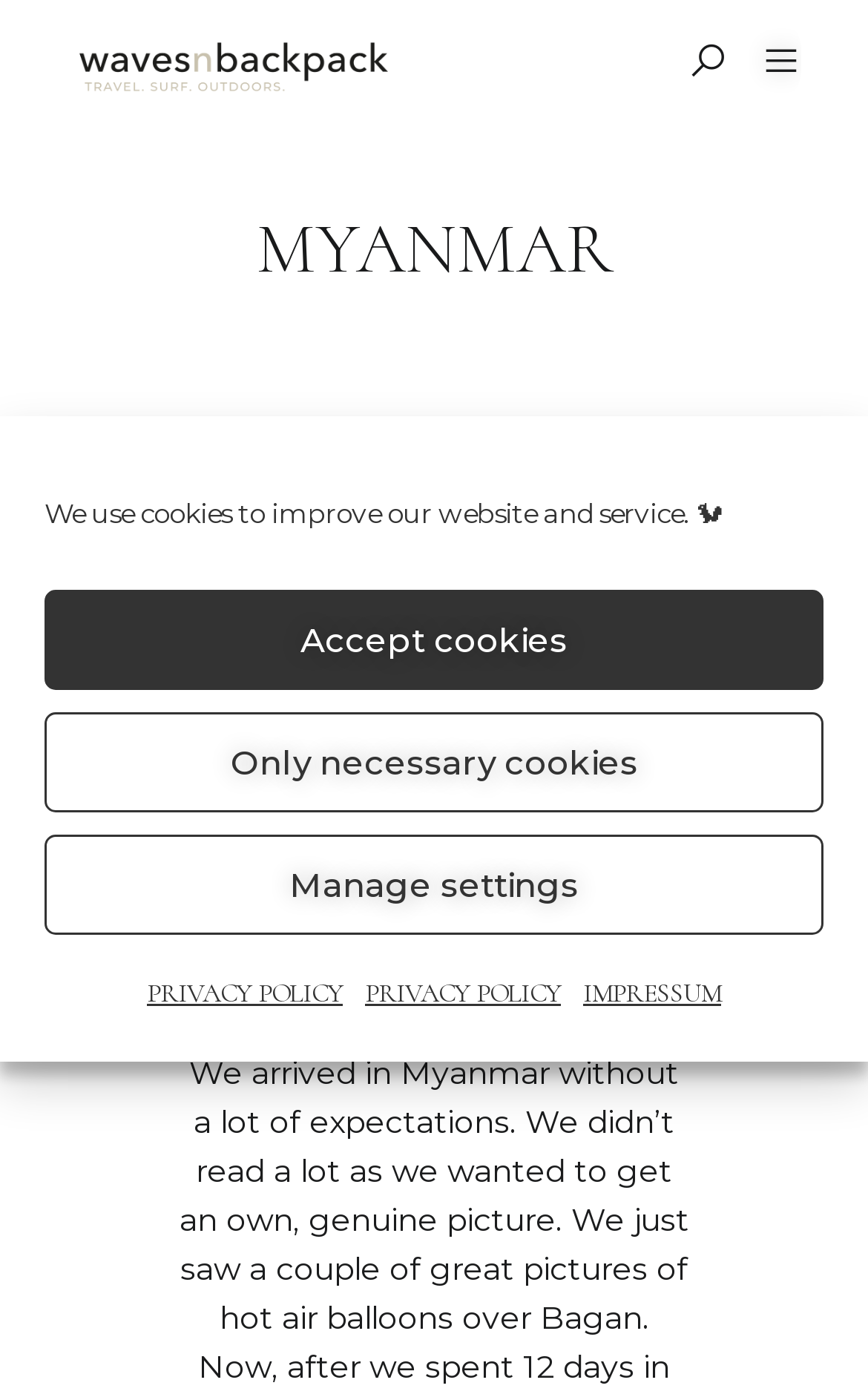What type of image is displayed on the webpage?
Use the screenshot to answer the question with a single word or phrase.

Travel-related image